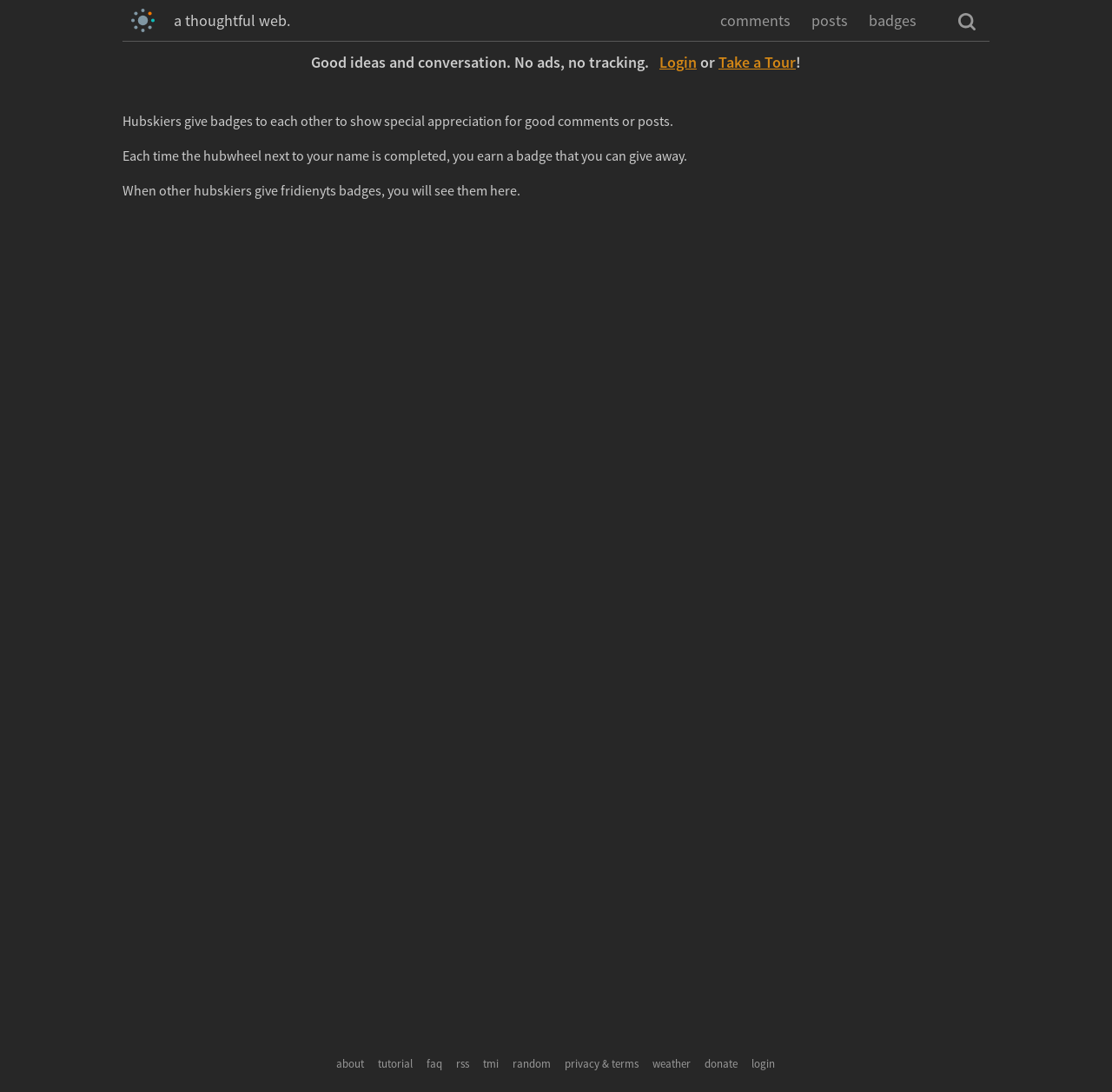Find the bounding box coordinates of the element to click in order to complete this instruction: "click on the comments link". The bounding box coordinates must be four float numbers between 0 and 1, denoted as [left, top, right, bottom].

[0.648, 0.01, 0.711, 0.028]